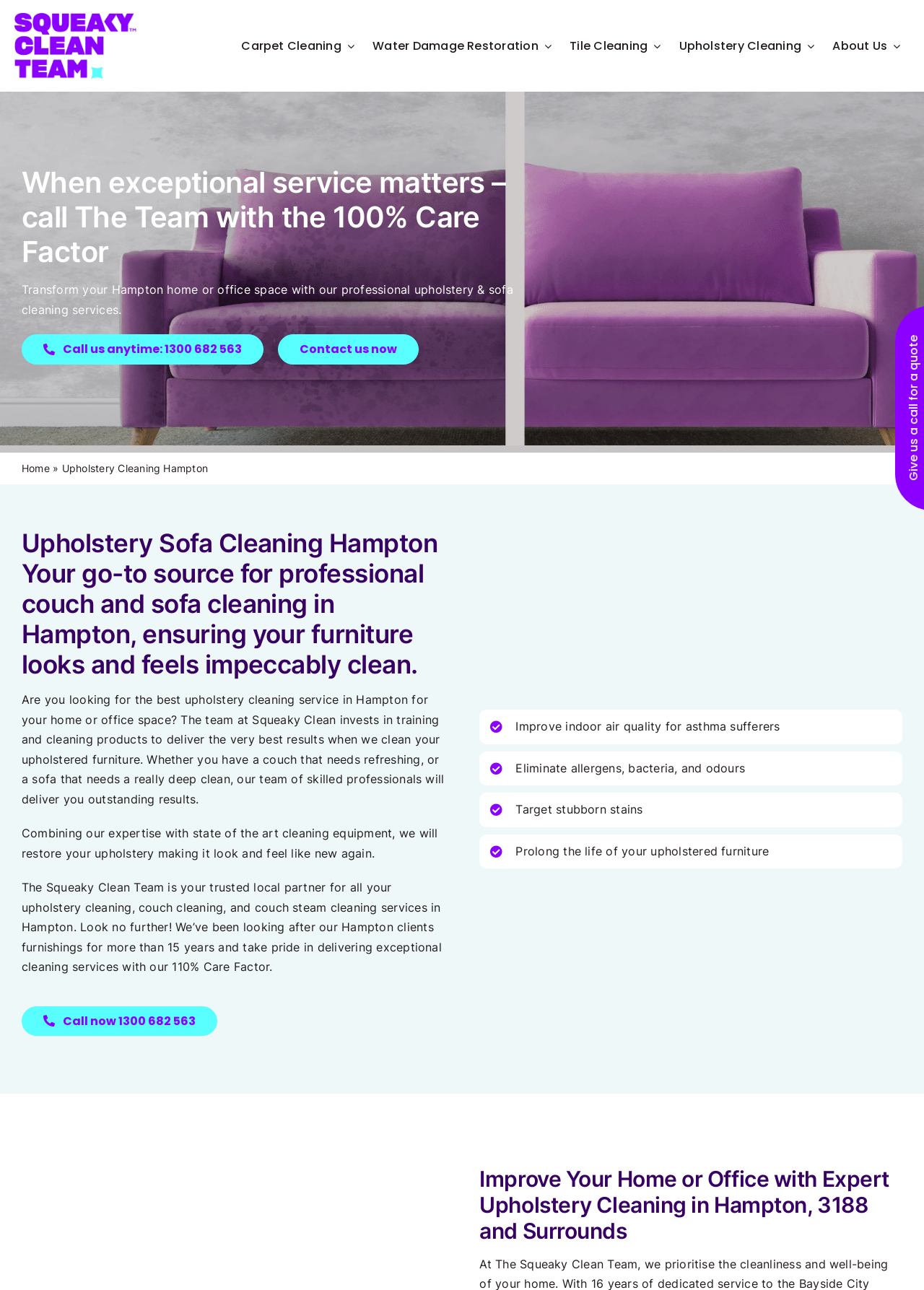Bounding box coordinates are specified in the format (top-left x, top-left y, bottom-right x, bottom-right y). All values are floating point numbers bounded between 0 and 1. Please provide the bounding box coordinate of the region this sentence describes: Call now 1300 682 563

[0.023, 0.78, 0.235, 0.803]